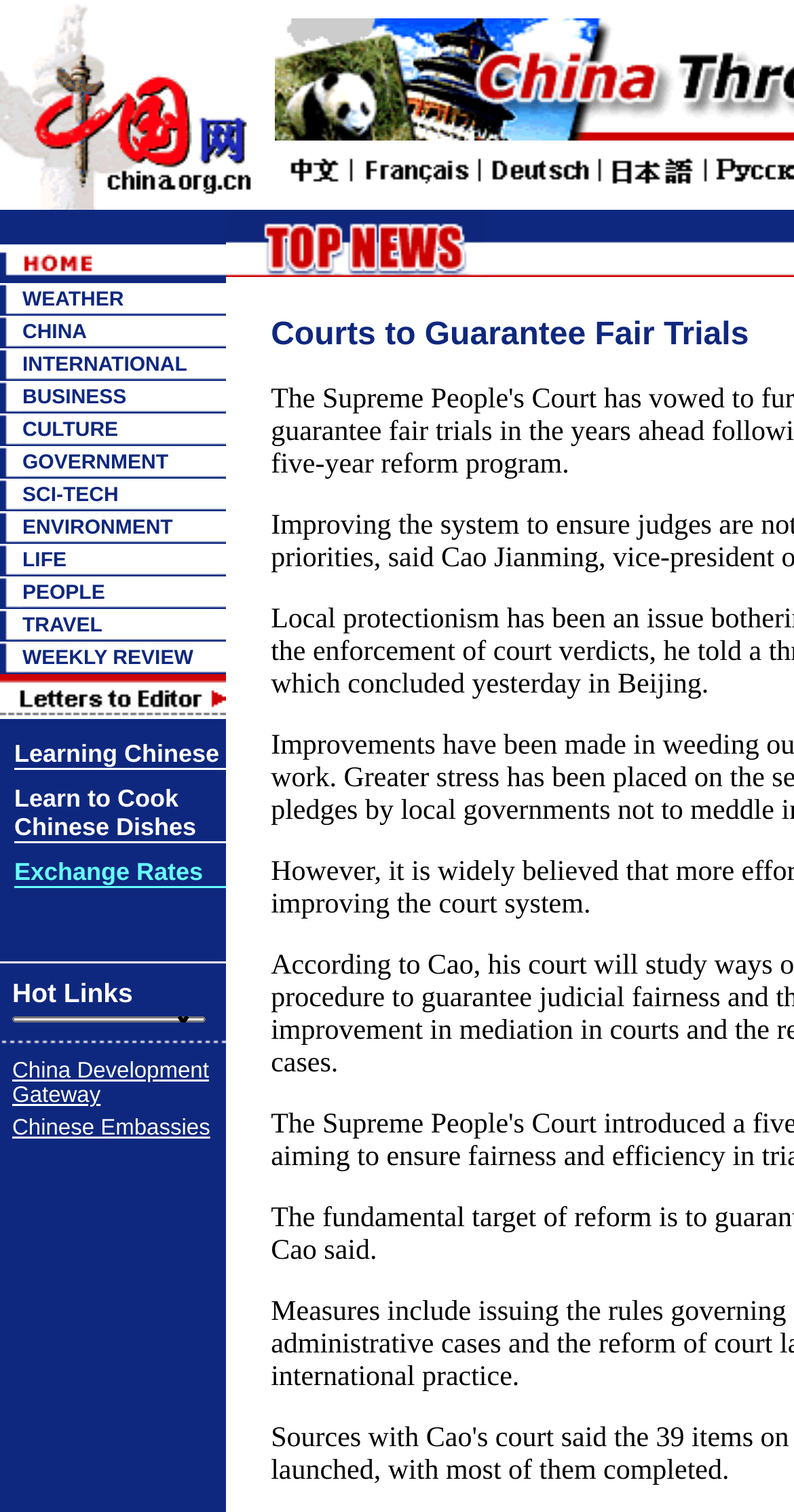How many categories are listed under the 'WEATHER CHINA INTERNATIONAL BUSINESS CULTURE GOVERNMENT SCI-TECH ENVIRONMENT LIFE PEOPLE TRAVEL WEEKLY REVIEW' section?
By examining the image, provide a one-word or phrase answer.

12